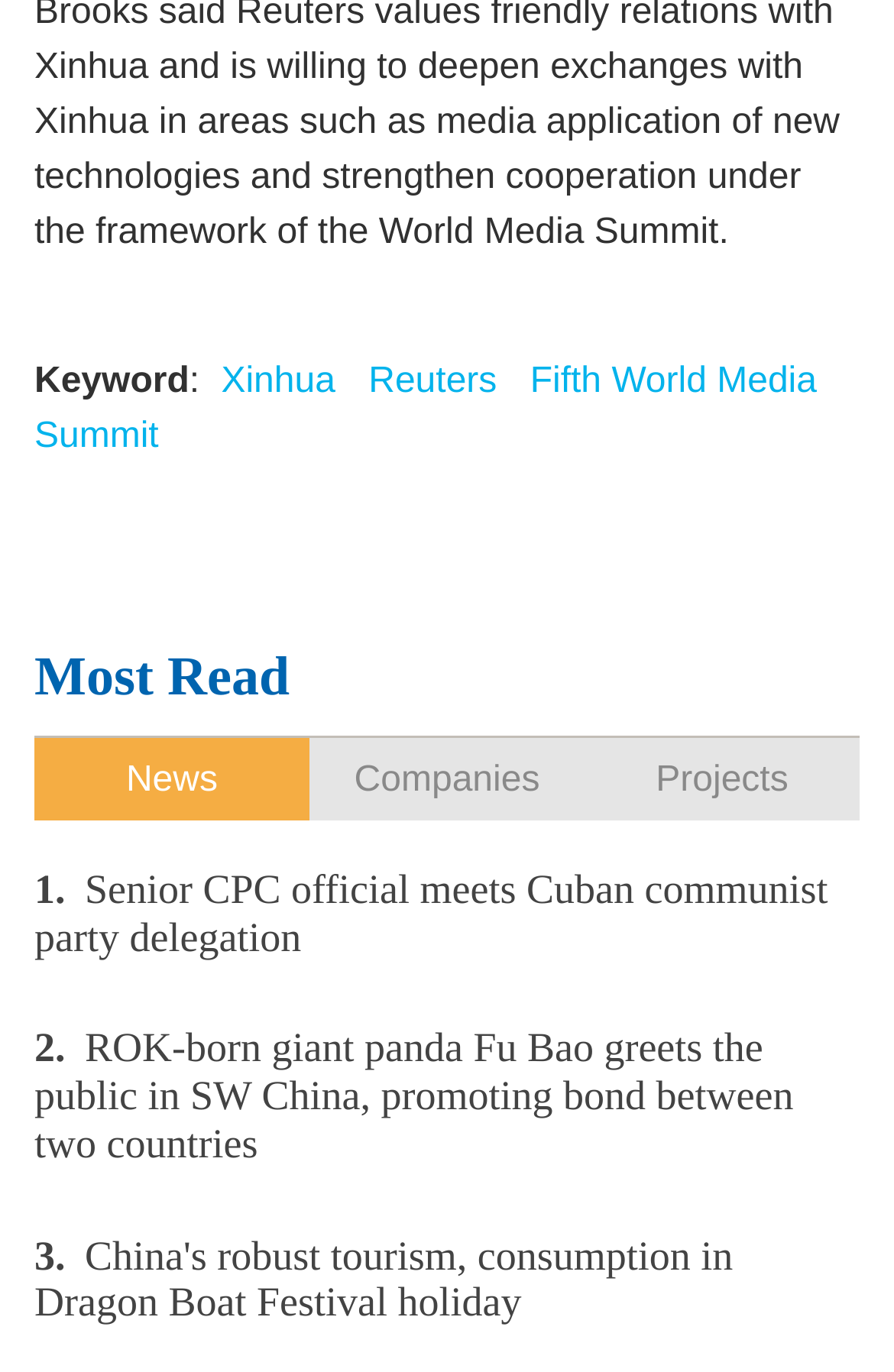Find the bounding box coordinates of the element I should click to carry out the following instruction: "Read the article about FOCI’s Create, Connect and Conserve series".

None